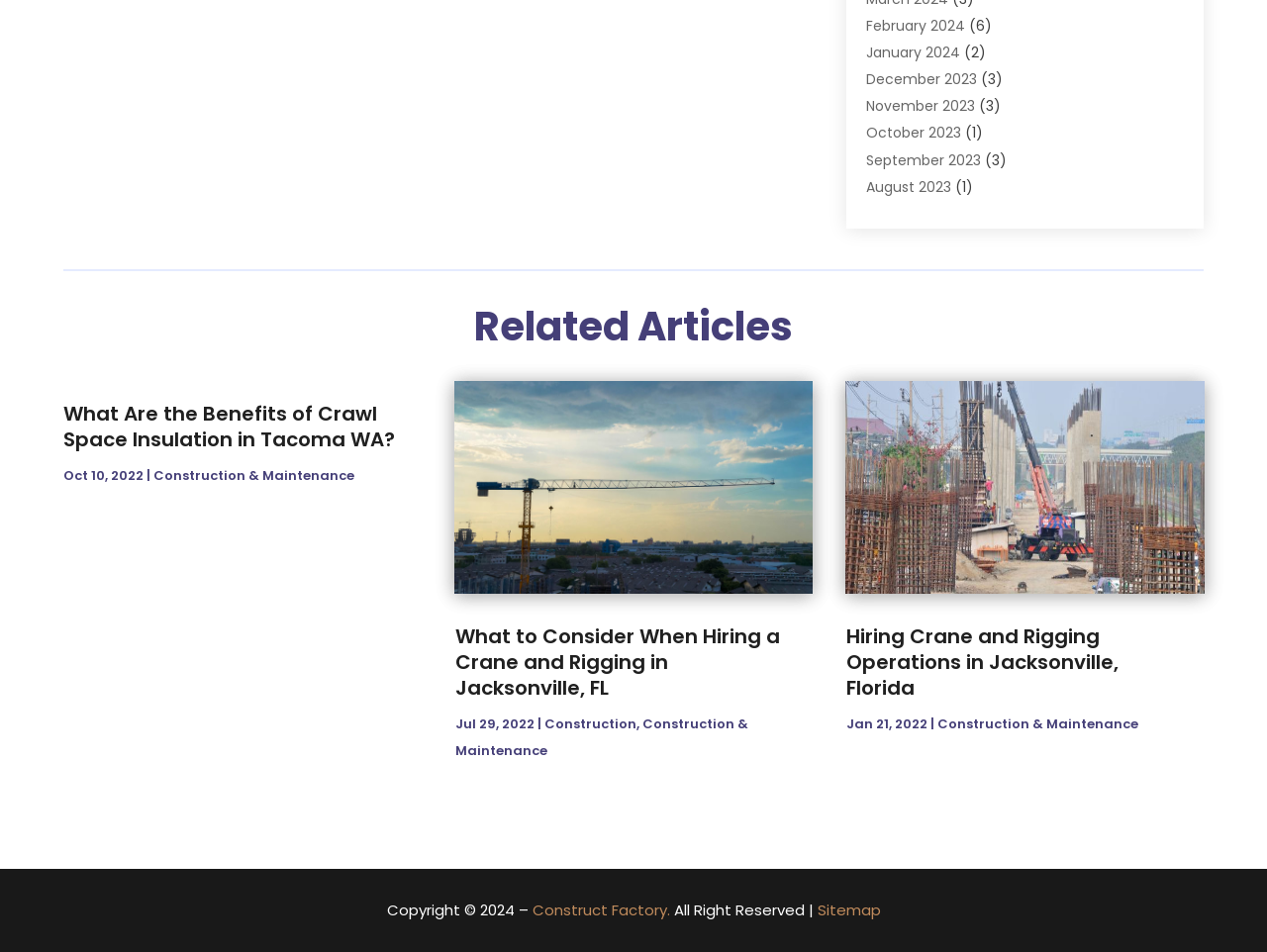Highlight the bounding box coordinates of the element that should be clicked to carry out the following instruction: "View February 2024". The coordinates must be given as four float numbers ranging from 0 to 1, i.e., [left, top, right, bottom].

[0.684, 0.016, 0.762, 0.037]